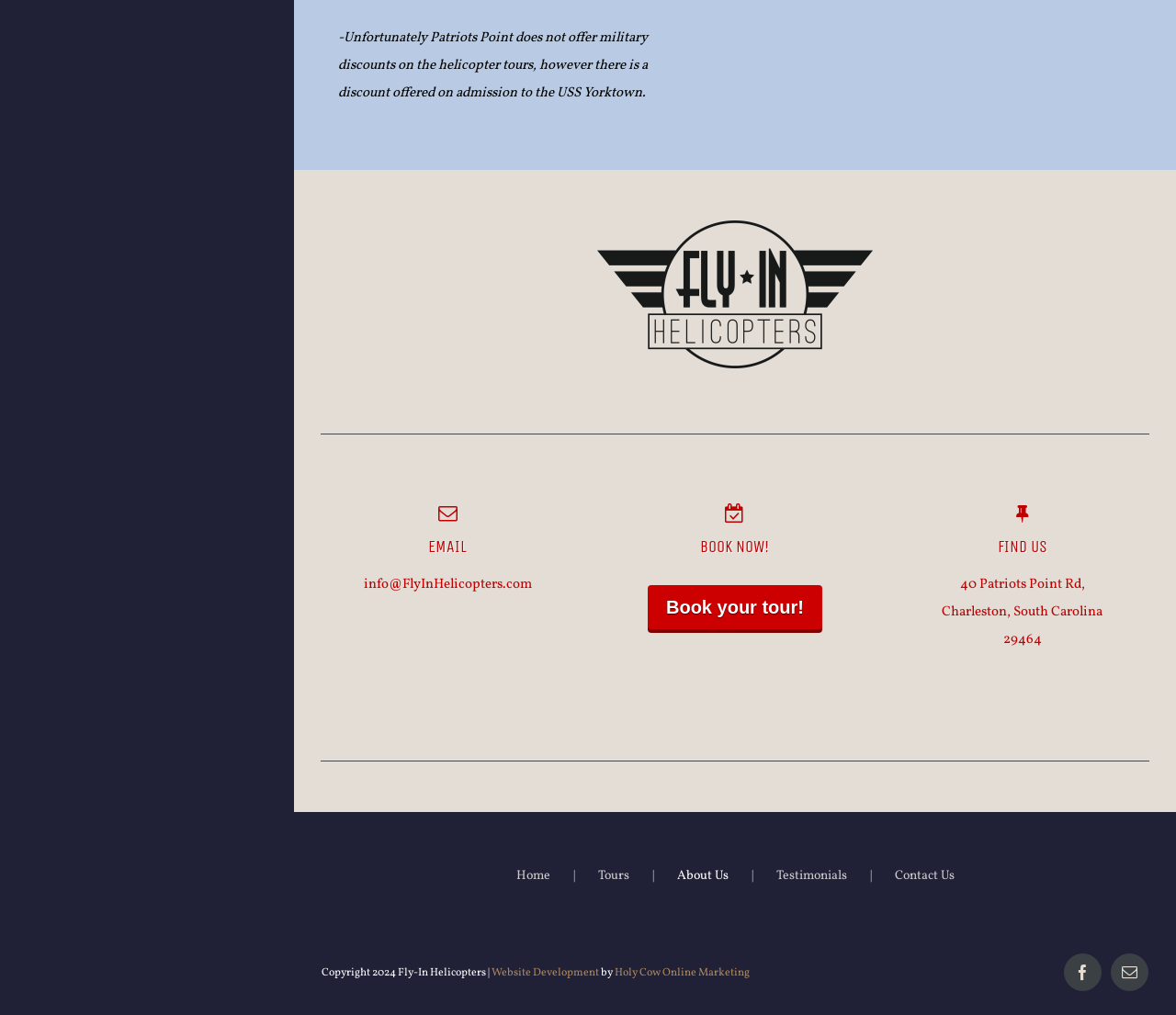Please find the bounding box coordinates in the format (top-left x, top-left y, bottom-right x, bottom-right y) for the given element description. Ensure the coordinates are floating point numbers between 0 and 1. Description: Holy Cow Online Marketing

[0.523, 0.951, 0.638, 0.965]